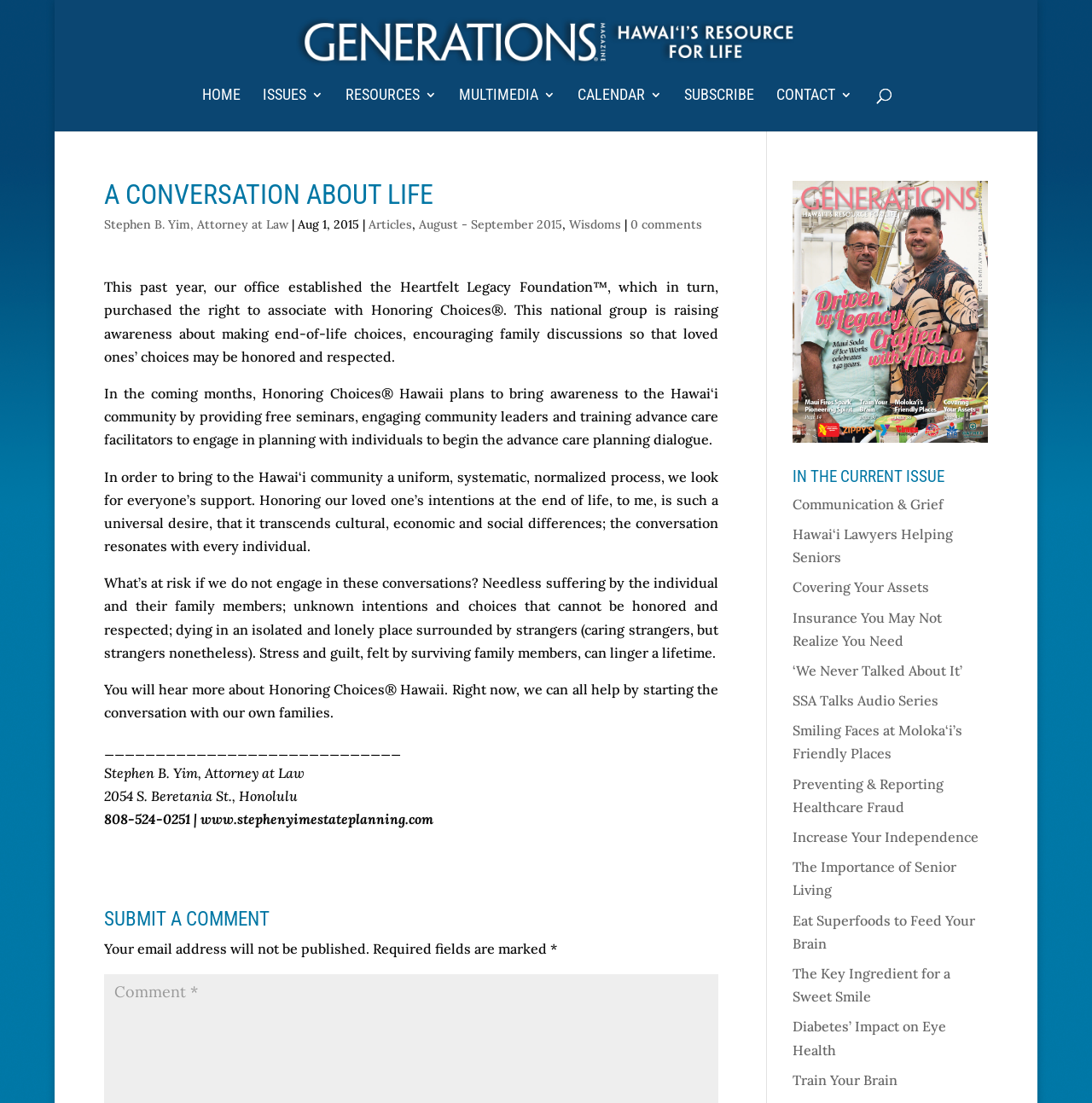Answer the following query concisely with a single word or phrase:
What is the name of the attorney mentioned in the article?

Stephen B. Yim